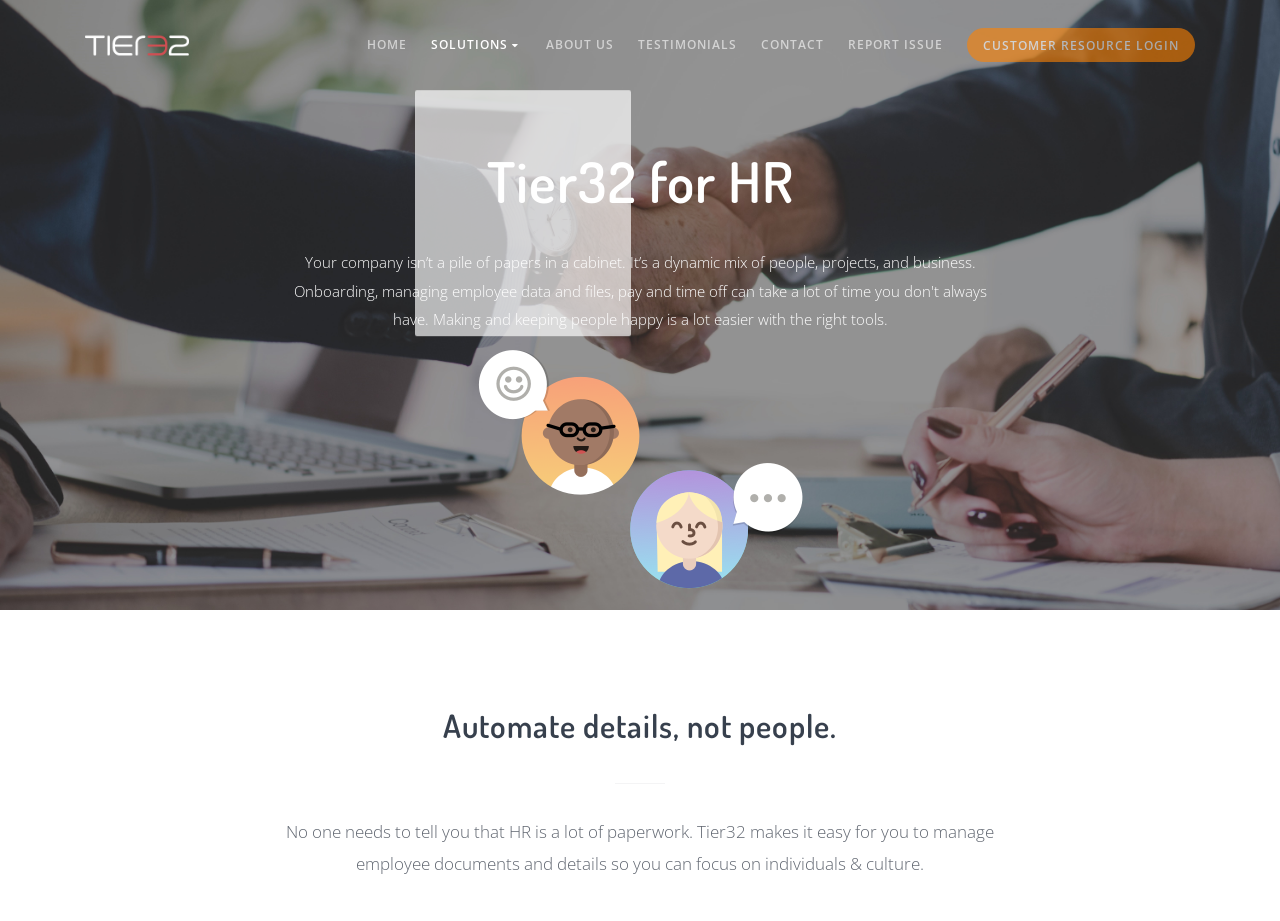Point out the bounding box coordinates of the section to click in order to follow this instruction: "contact us".

[0.595, 0.0, 0.644, 0.098]